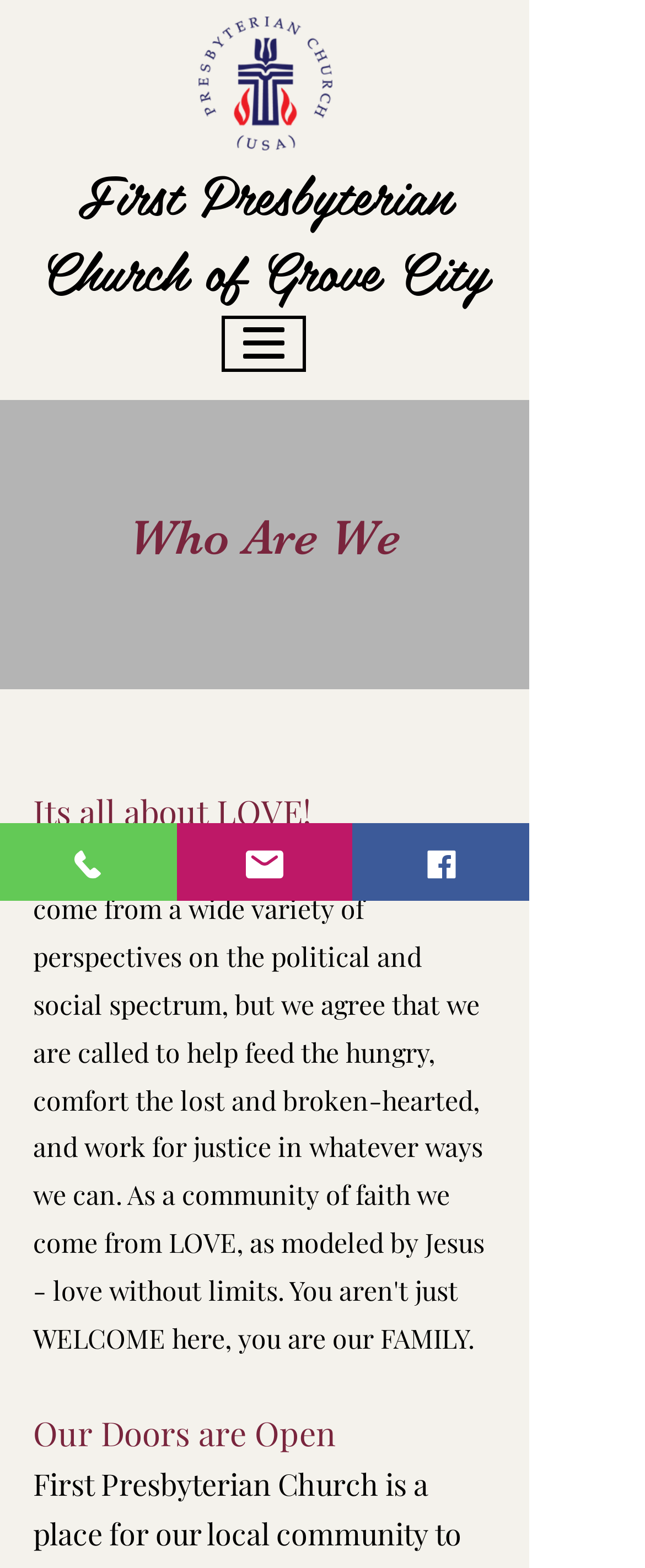What is the text below the 'Who Are We' heading?
Based on the screenshot, answer the question with a single word or phrase.

Its all about LOVE!